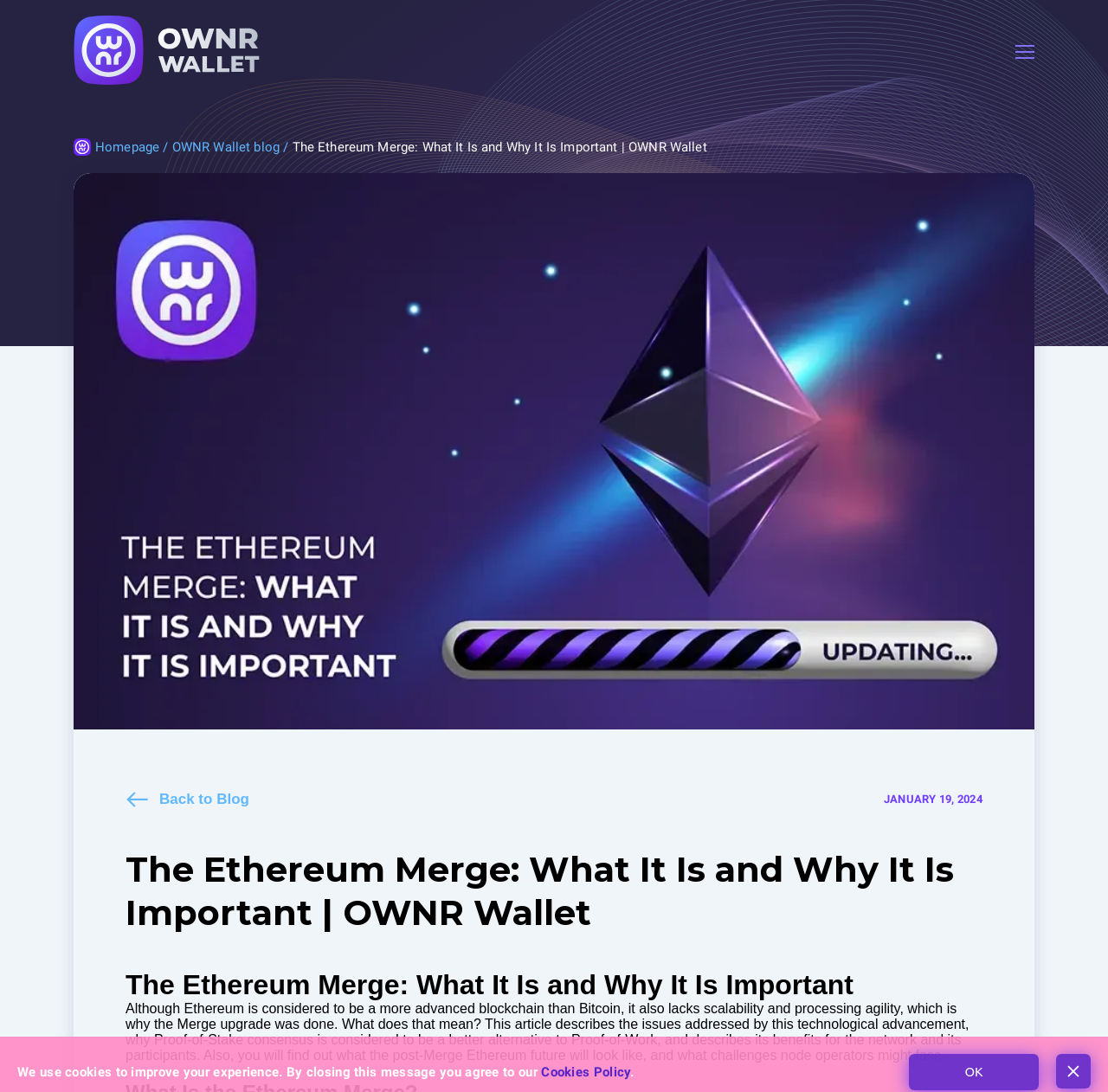Can you locate the main headline on this webpage and provide its text content?

The Ethereum Merge: What It Is and Why It Is Important | OWNR Wallet